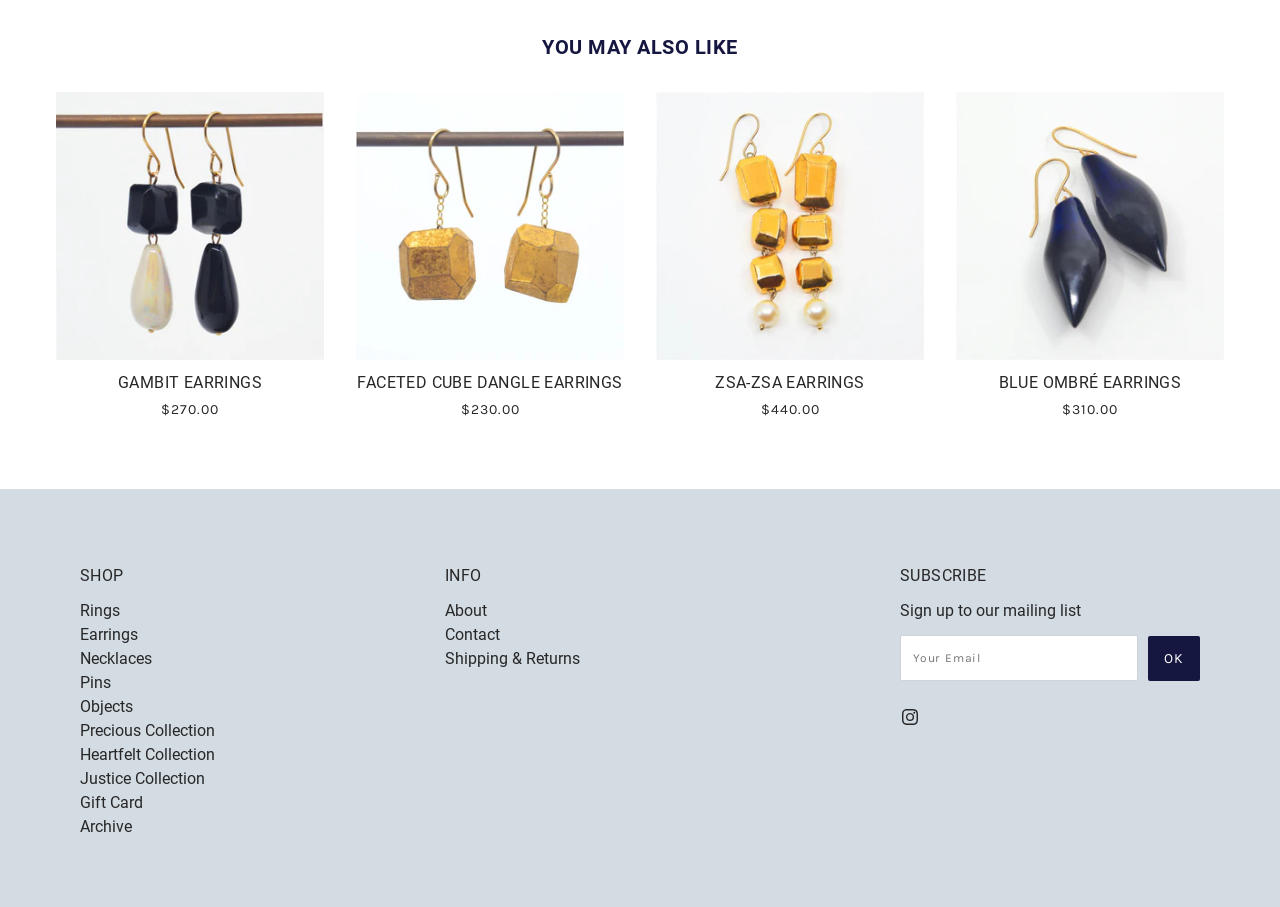From the screenshot, find the bounding box of the UI element matching this description: "Justice Collection". Supply the bounding box coordinates in the form [left, top, right, bottom], each a float between 0 and 1.

[0.062, 0.847, 0.16, 0.868]